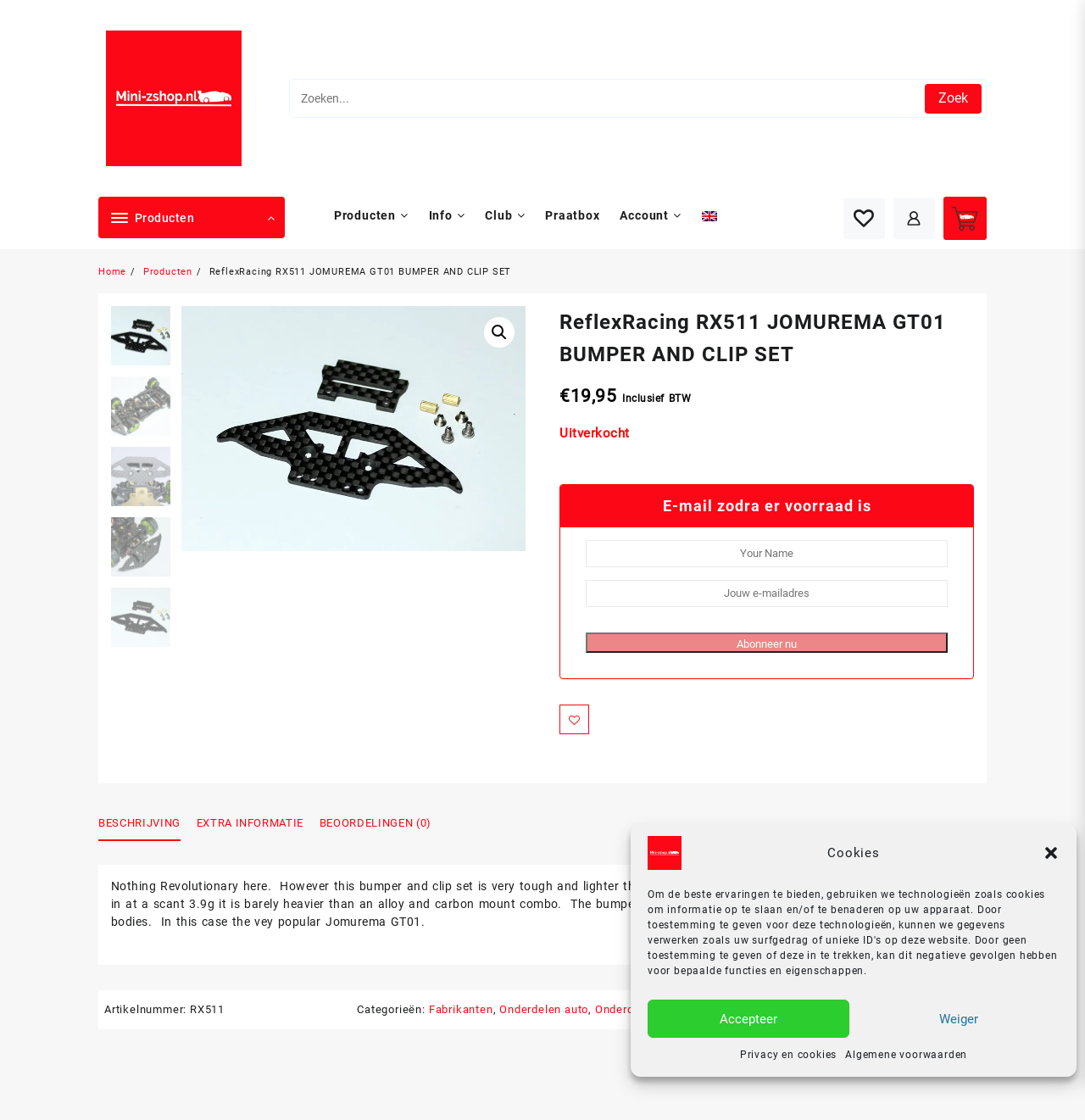Find the bounding box coordinates of the element to click in order to complete the given instruction: "Go to product categories."

[0.395, 0.895, 0.454, 0.907]